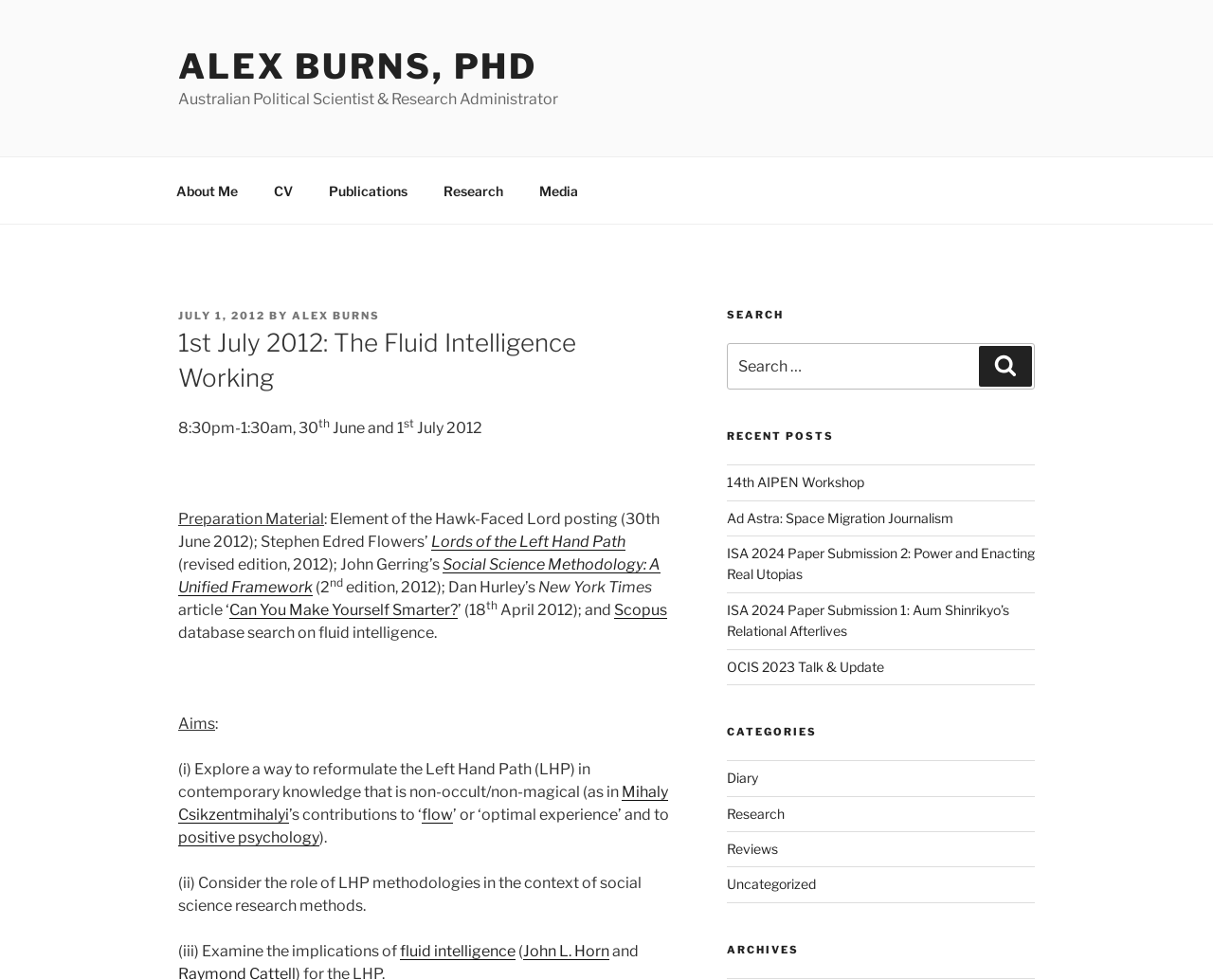Please specify the bounding box coordinates in the format (top-left x, top-left y, bottom-right x, bottom-right y), with values ranging from 0 to 1. Identify the bounding box for the UI component described as follows: Can You Make Yourself Smarter?

[0.189, 0.613, 0.377, 0.631]